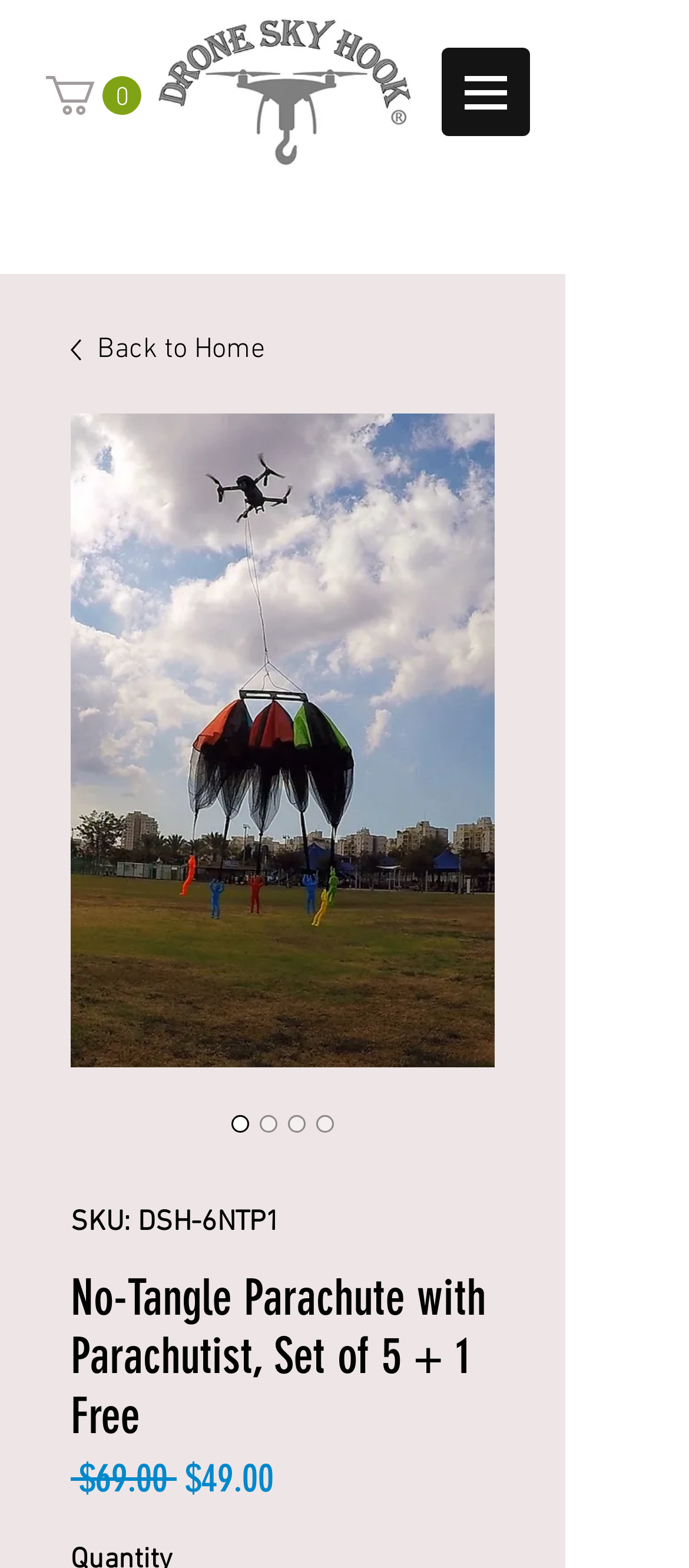What is the SKU of the product?
Could you answer the question with a detailed and thorough explanation?

I found the SKU of the product by looking at the StaticText 'SKU: DSH-6NTP1' which suggests that this is the unique identifier of the product.